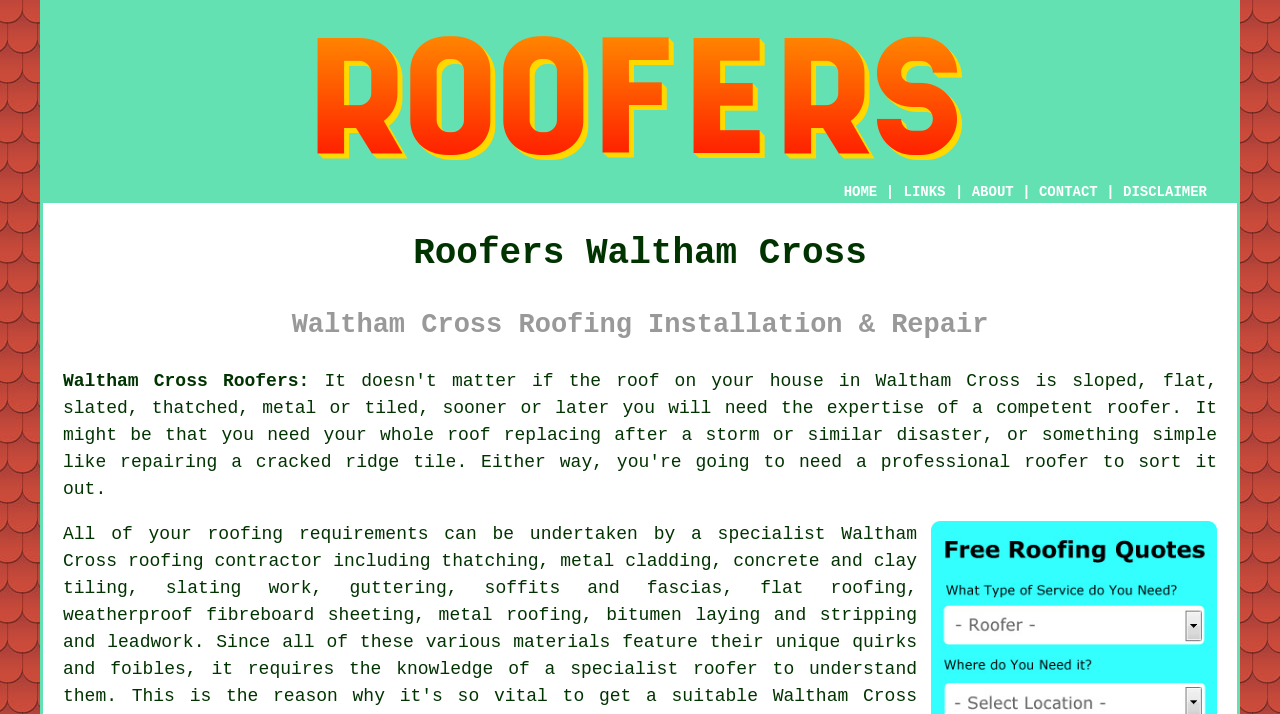Please provide the bounding box coordinates for the element that needs to be clicked to perform the instruction: "Select a location". The coordinates must consist of four float numbers between 0 and 1, formatted as [left, top, right, bottom].

None